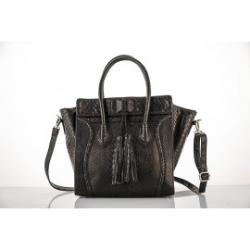Generate an elaborate caption for the image.

The image showcases a stylish black handbag, characterized by a sleek and modern design. The bag features two sturdy top handles for easy carrying and includes a detachable shoulder strap for added versatility. A charming tassel detail hangs from the front, enhancing its elegance and sophistication. The texture of the bag hints at a luxurious material, making it a perfect accessory for both casual outings and formal events. This handbag is part of the “ATLANTA” collection, which is currently available for purchase at $936.54 and is in stock, appealing to fashion-forward individuals looking to elevate their style.